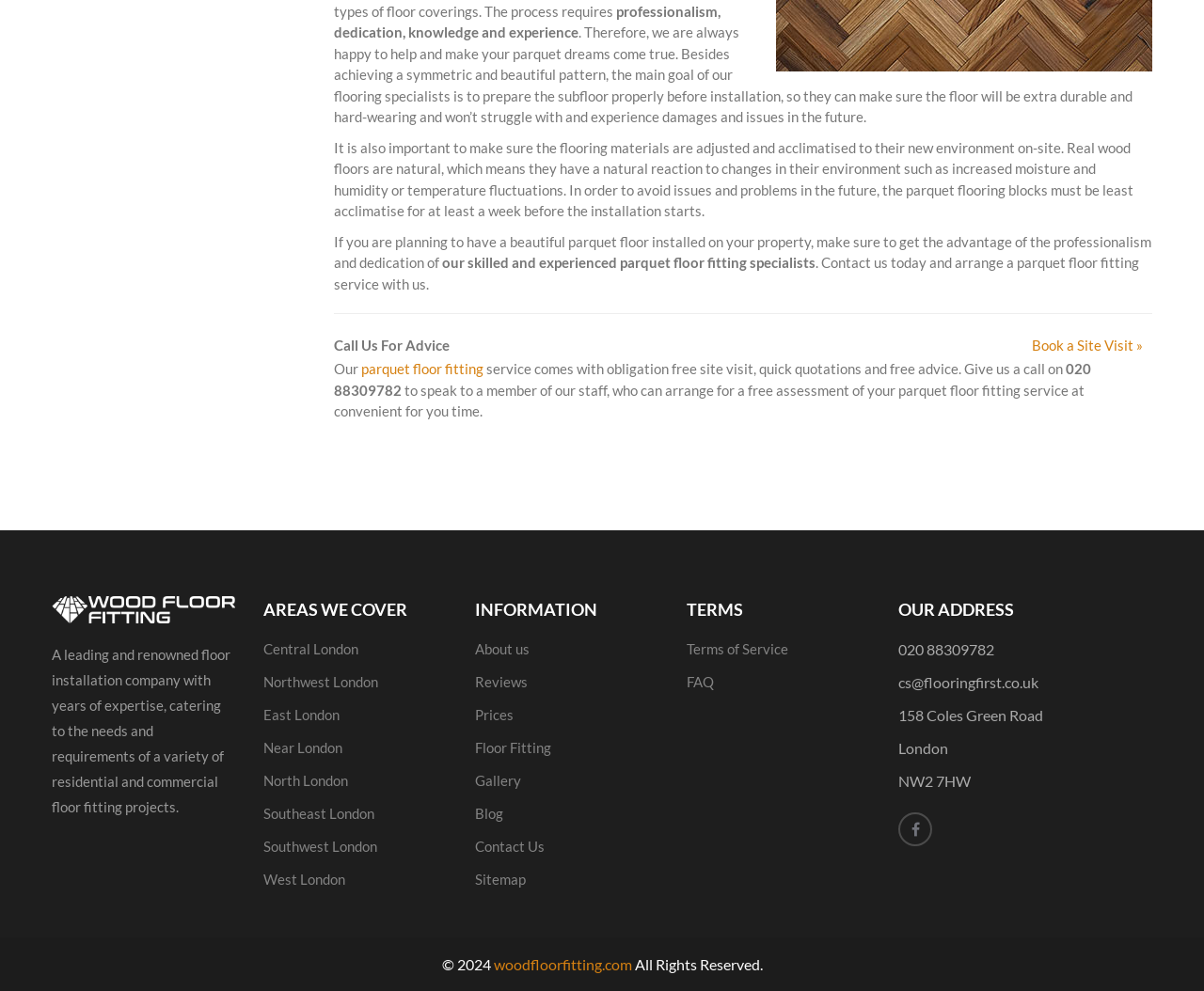Extract the bounding box coordinates for the HTML element that matches this description: "Blog". The coordinates should be four float numbers between 0 and 1, i.e., [left, top, right, bottom].

[0.395, 0.812, 0.418, 0.83]